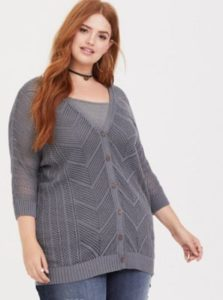Create an elaborate description of the image, covering every aspect.

This image features a plus-size woman showcasing a stylish gray boyfriend cardigan with an eye-catching chevron pattern. The cardigan has a relaxed fit, accented by quarter-length sleeves and a classic button-down front, making it both fashionable and comfortable for day-to-day wear. The model pairs the cardigan with a simple top and casual blue jeans, highlighting the versatility of the piece. This cardigan is part of a collection that emphasizes comfort and style for plus-size individuals, embodying a chic and effortlessly casual aesthetic suitable for various occasions. The soft cotton material ensures it stays cozy throughout the day, making it an ideal wardrobe staple available in a range of appealing colors.